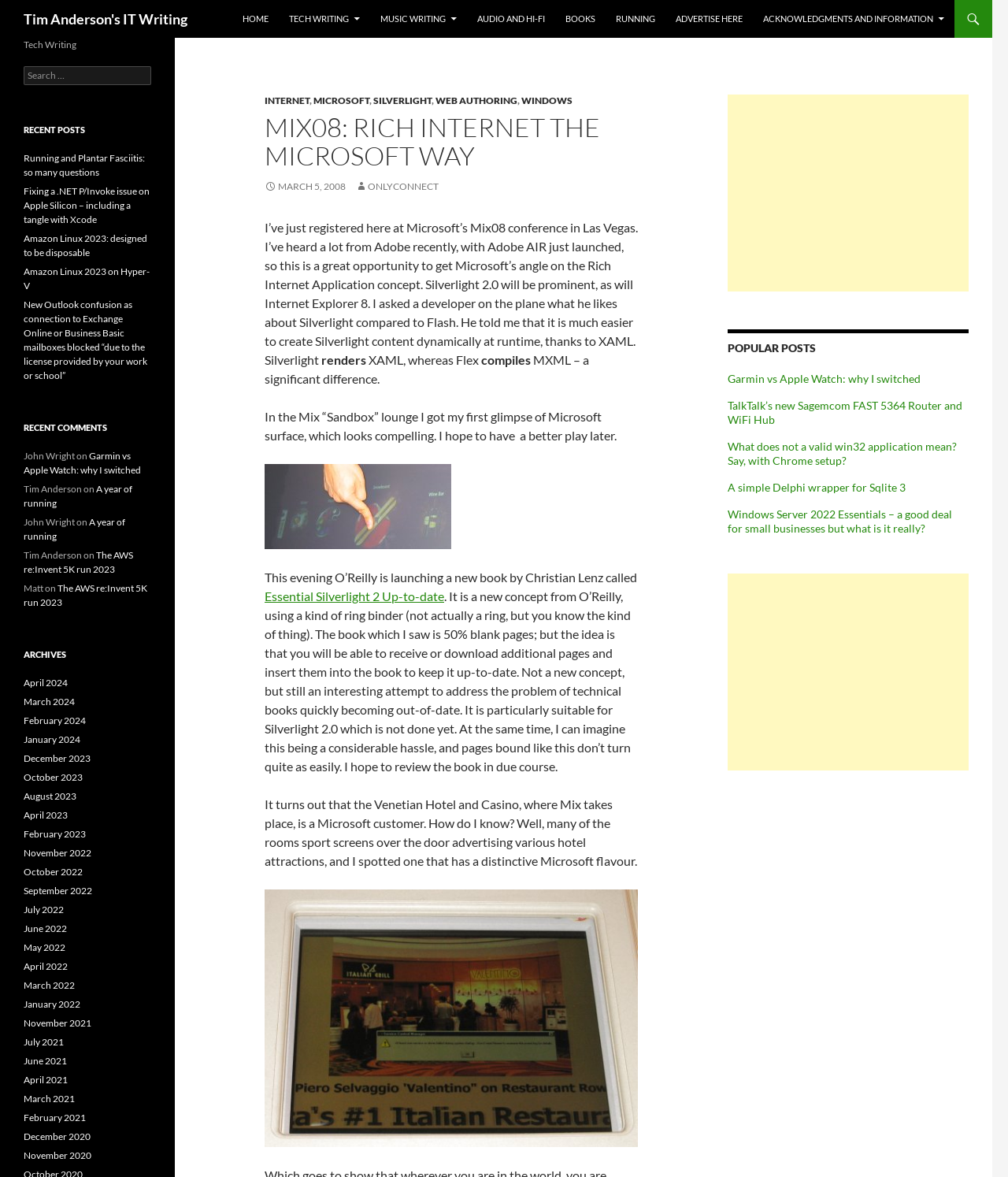What is the location of the event?
Based on the visual content, answer with a single word or a brief phrase.

Las Vegas